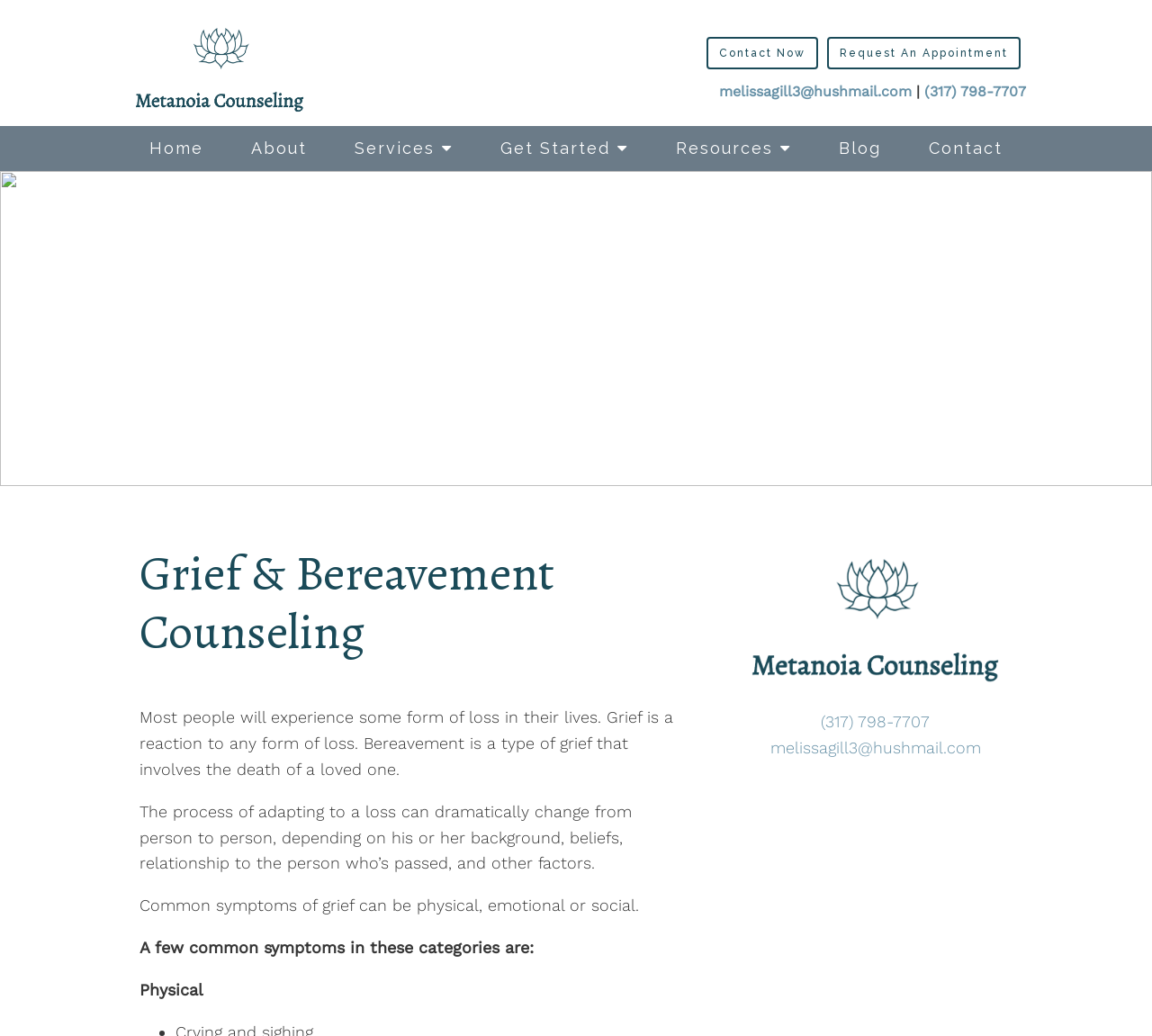Given the description: "Appointment Request", determine the bounding box coordinates of the UI element. The coordinates should be formatted as four float numbers between 0 and 1, [left, top, right, bottom].

[0.414, 0.164, 0.586, 0.197]